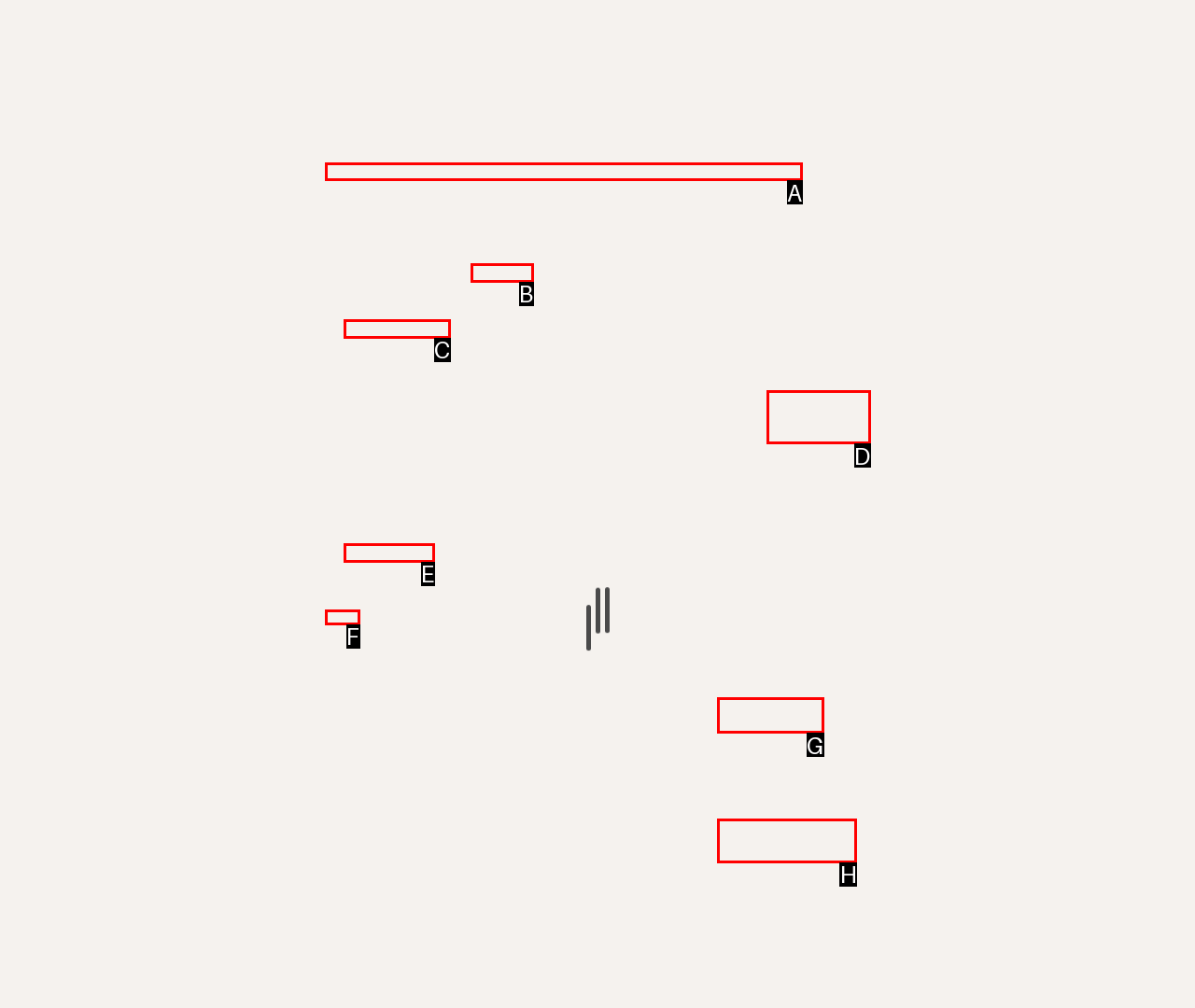Find the HTML element that matches the description: parent_node: Search name="s"
Respond with the corresponding letter from the choices provided.

G